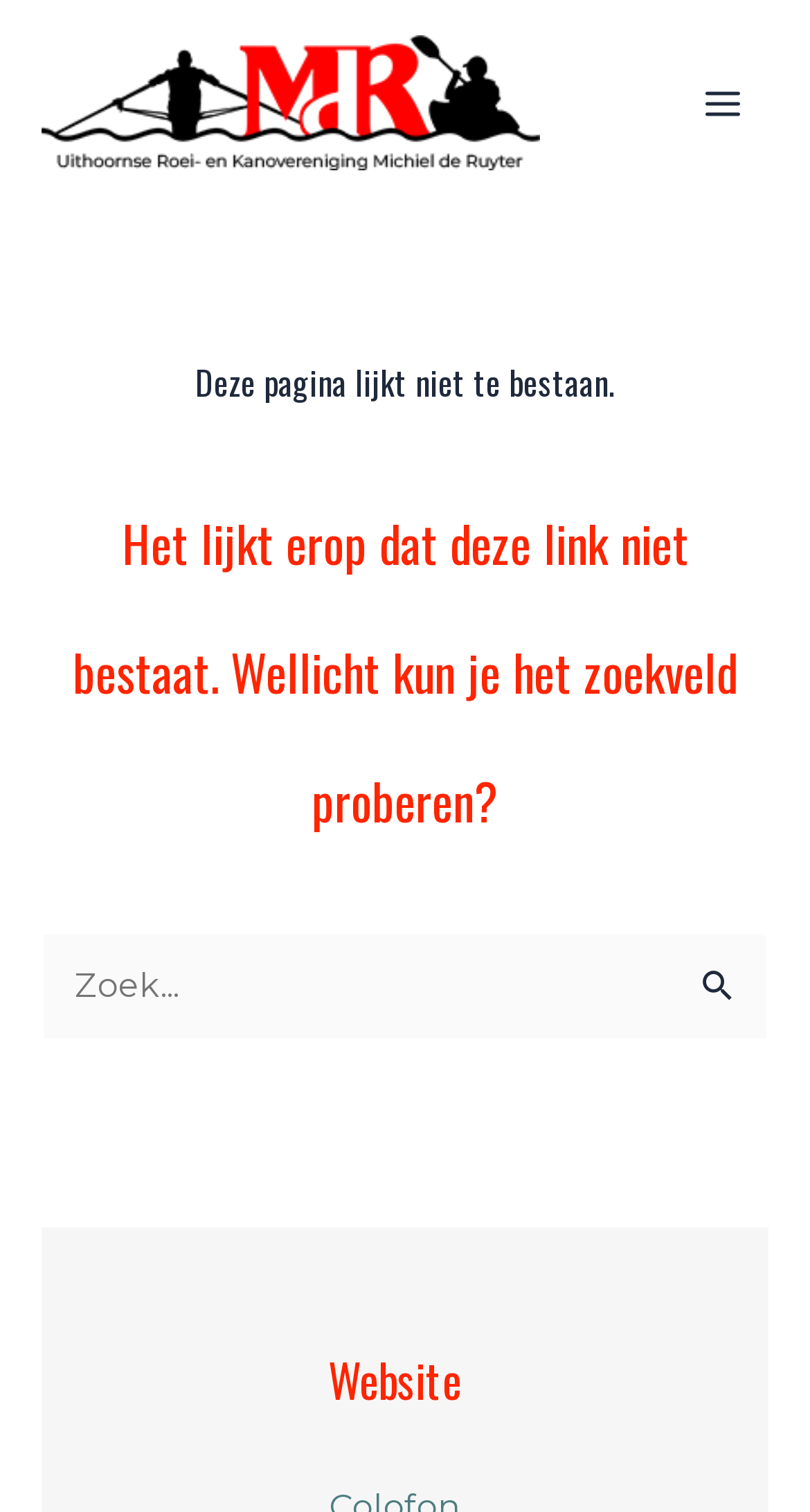What is the purpose of the search field?
Respond with a short answer, either a single word or a phrase, based on the image.

To search for a page